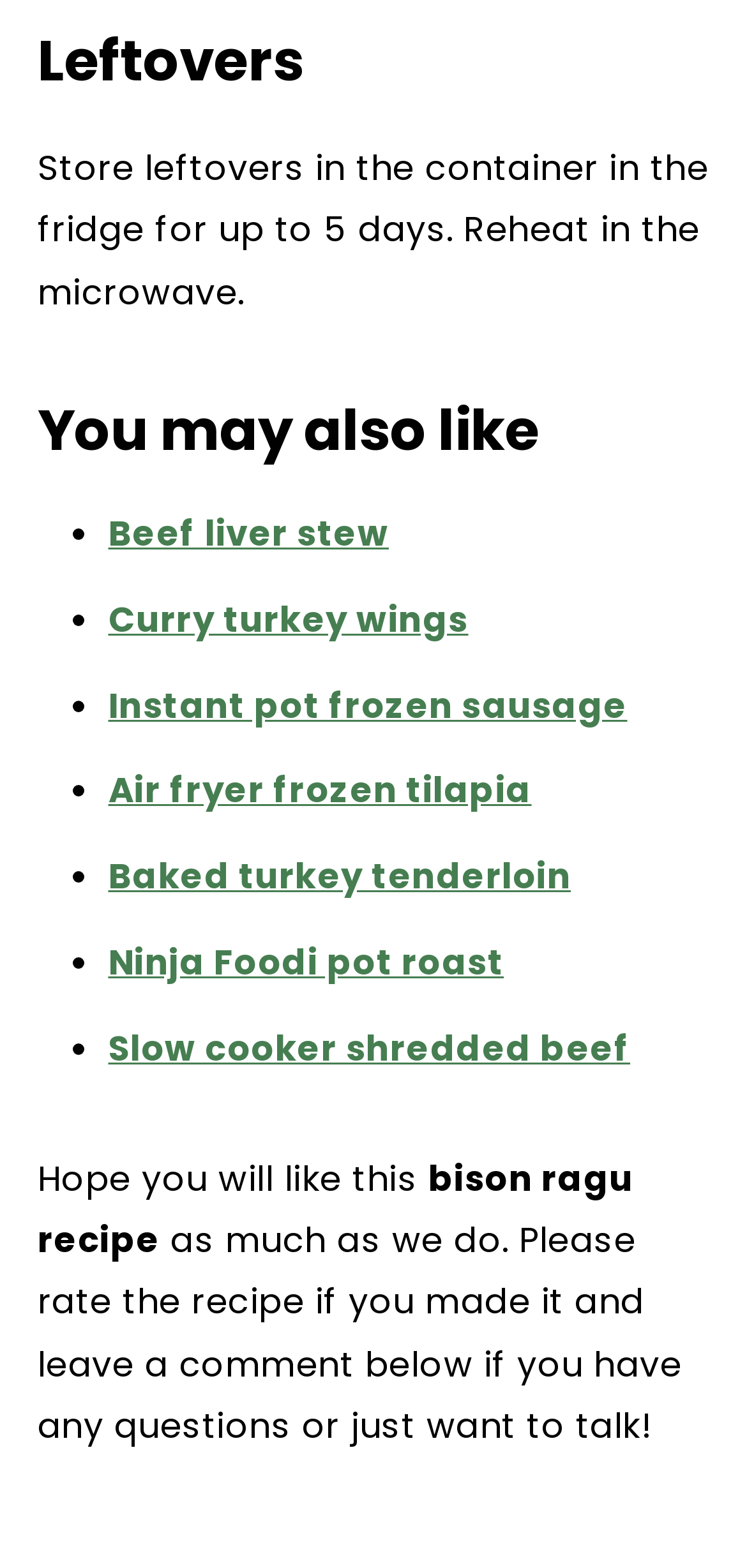Find the bounding box coordinates for the HTML element described as: "Curry turkey wings". The coordinates should consist of four float values between 0 and 1, i.e., [left, top, right, bottom].

[0.145, 0.379, 0.627, 0.41]